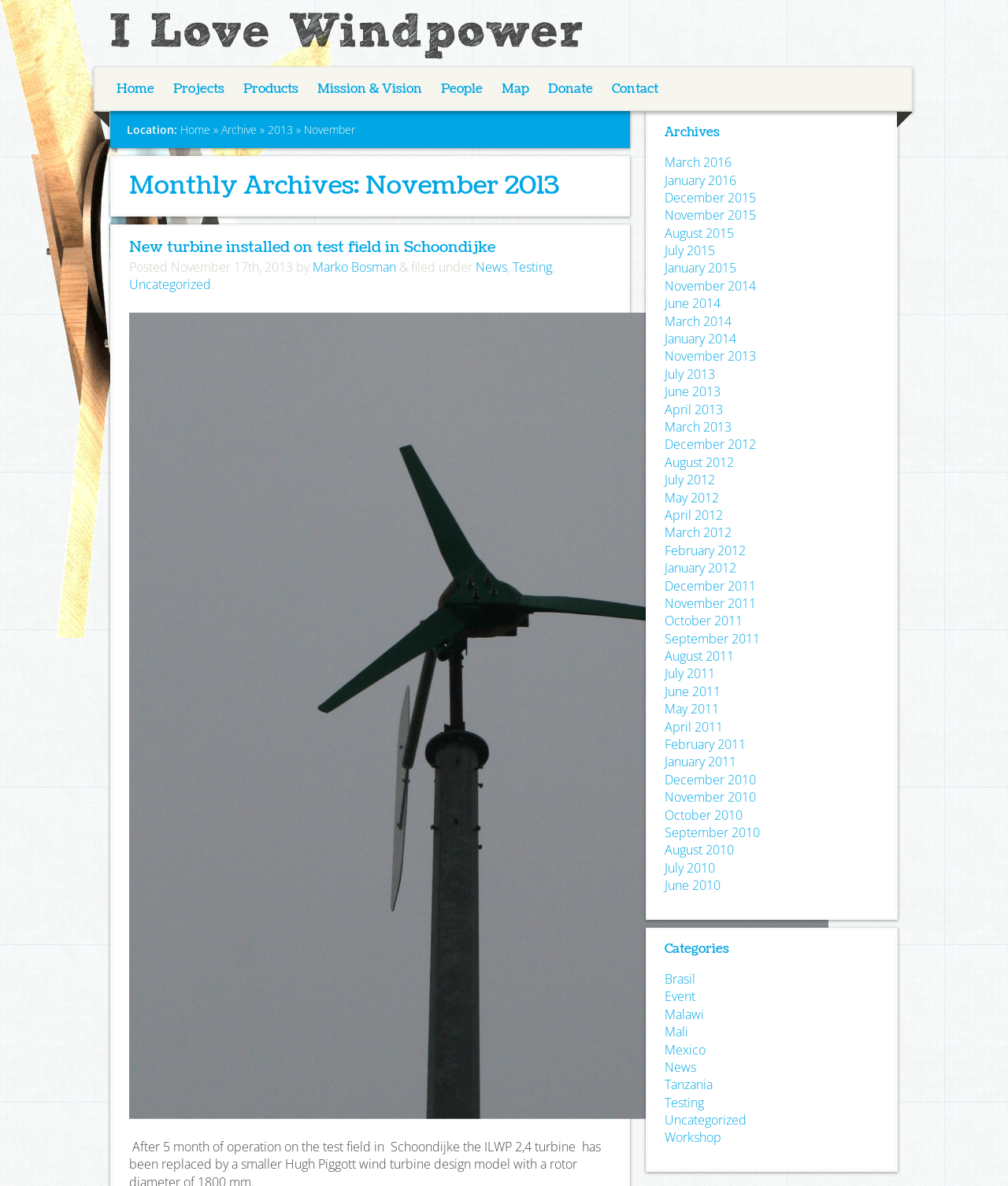How many links are there in the main menu?
Analyze the screenshot and provide a detailed answer to the question.

The main menu is located at the top of the webpage, and it contains links to 'Home', 'Projects', 'Products', 'Mission & Vision', 'People', 'Map', and 'Donate', which makes a total of 7 links.